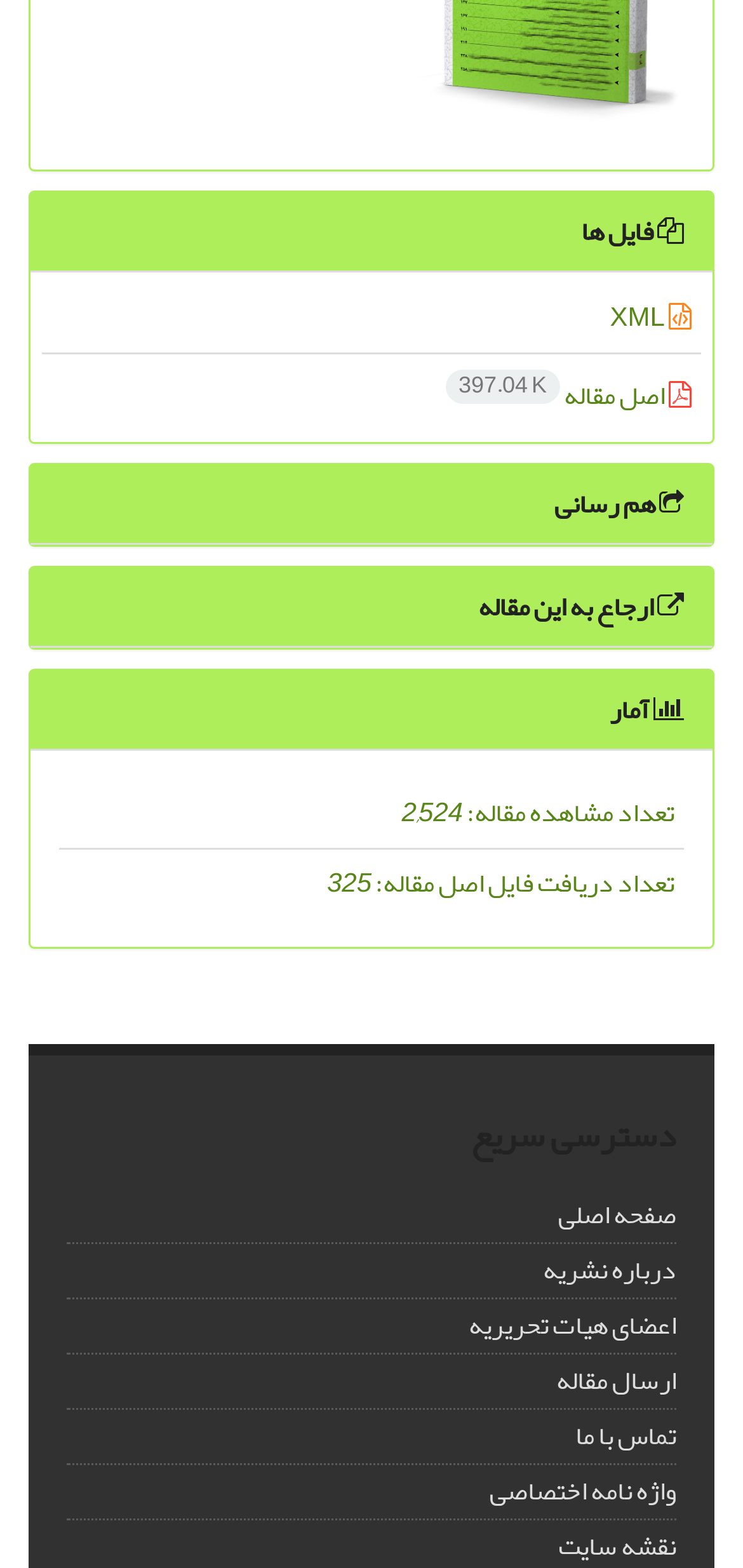Give a one-word or phrase response to the following question: What is the number of views of this article?

2,524